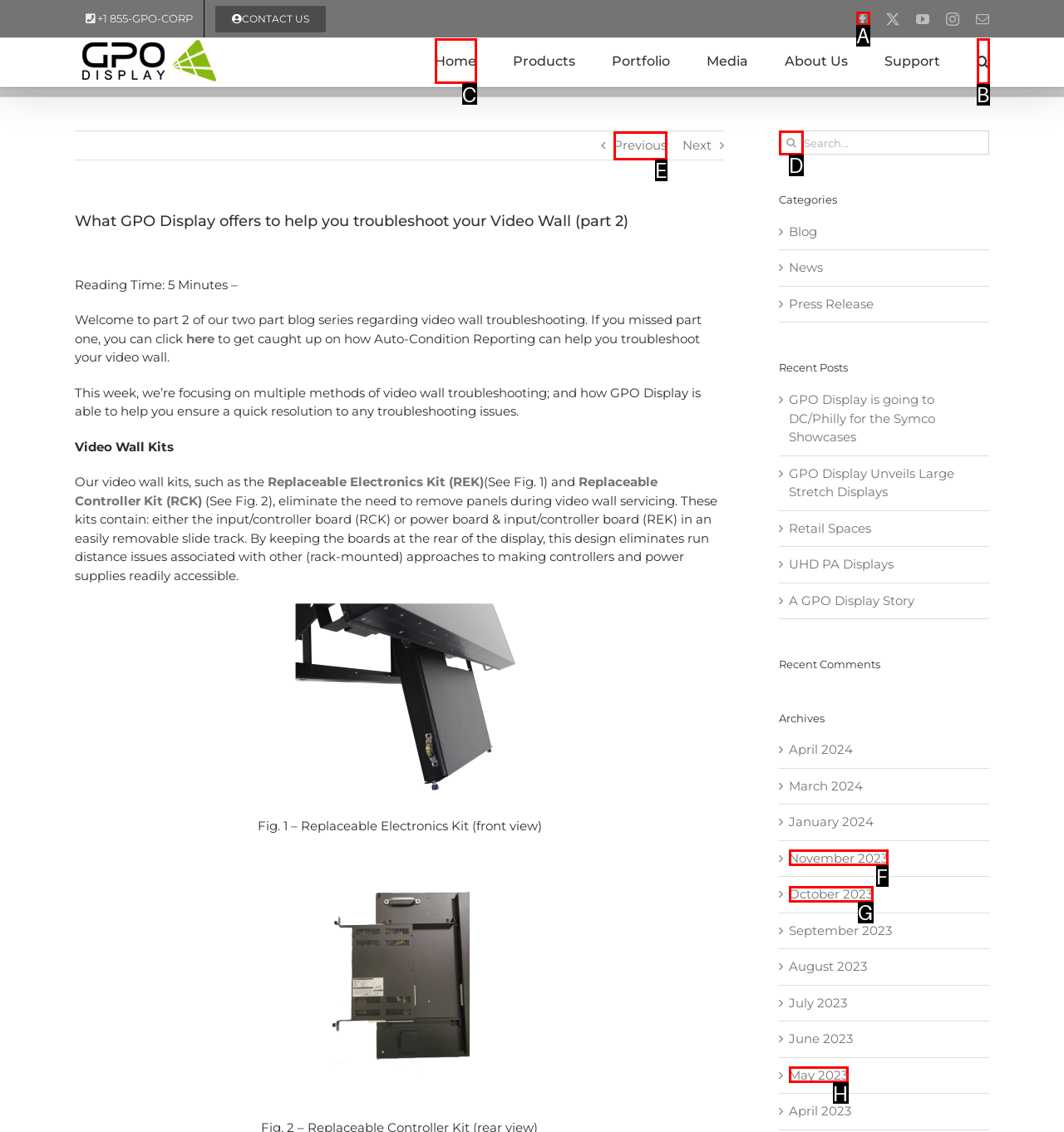Identify the correct lettered option to click in order to perform this task: Go to the 'Home' page. Respond with the letter.

C